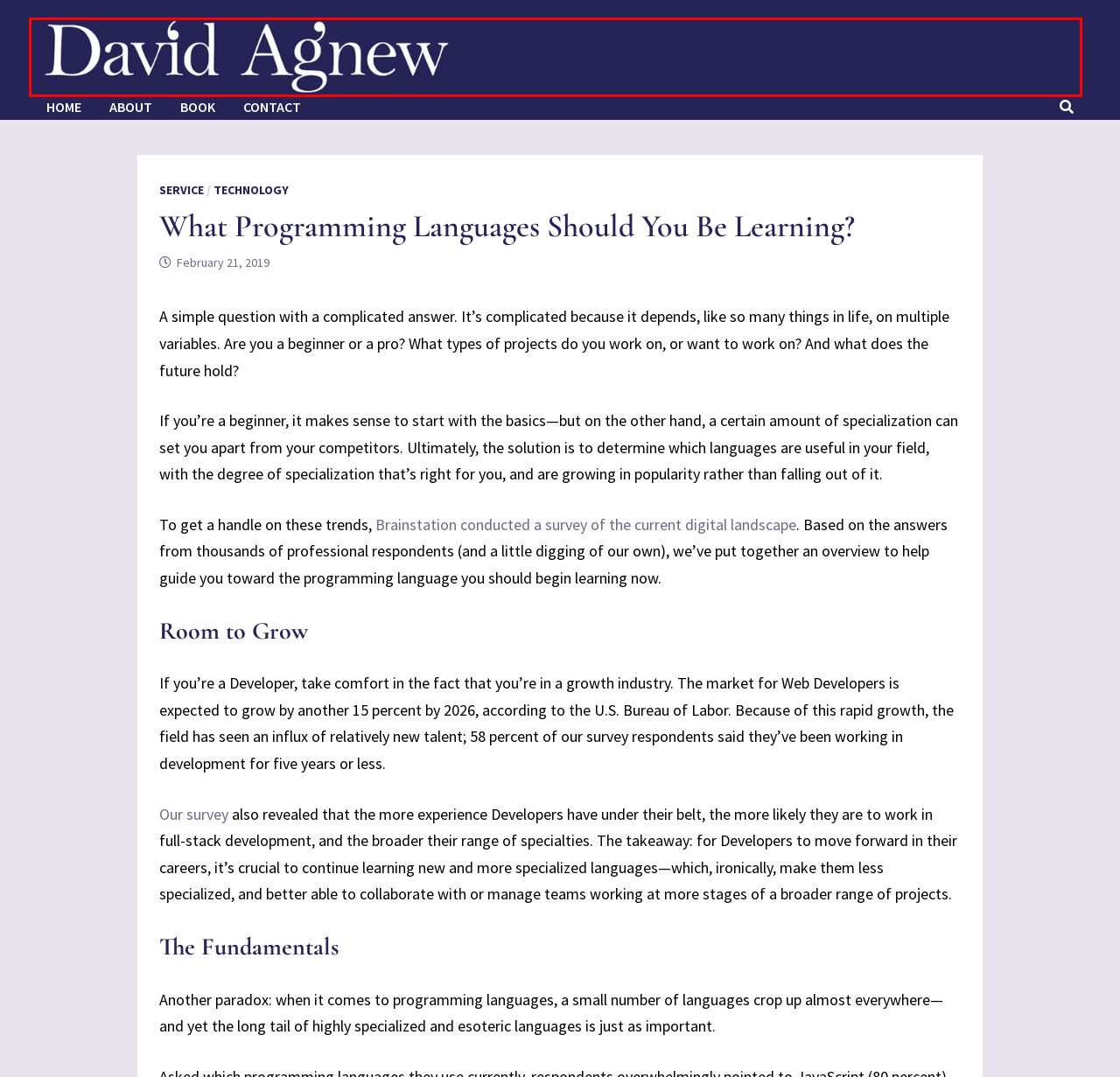You have a screenshot of a webpage with an element surrounded by a red bounding box. Choose the webpage description that best describes the new page after clicking the element inside the red bounding box. Here are the candidates:
A. Trade
B. David Agnew - Editor
C. About - David Agnew
D. Contact - David Agnew
E. Technology Archives - David Agnew
F. The 2019 BrainStation Digital Skills Survey
G. development Archives - David Agnew
H. Service Archives - David Agnew

B